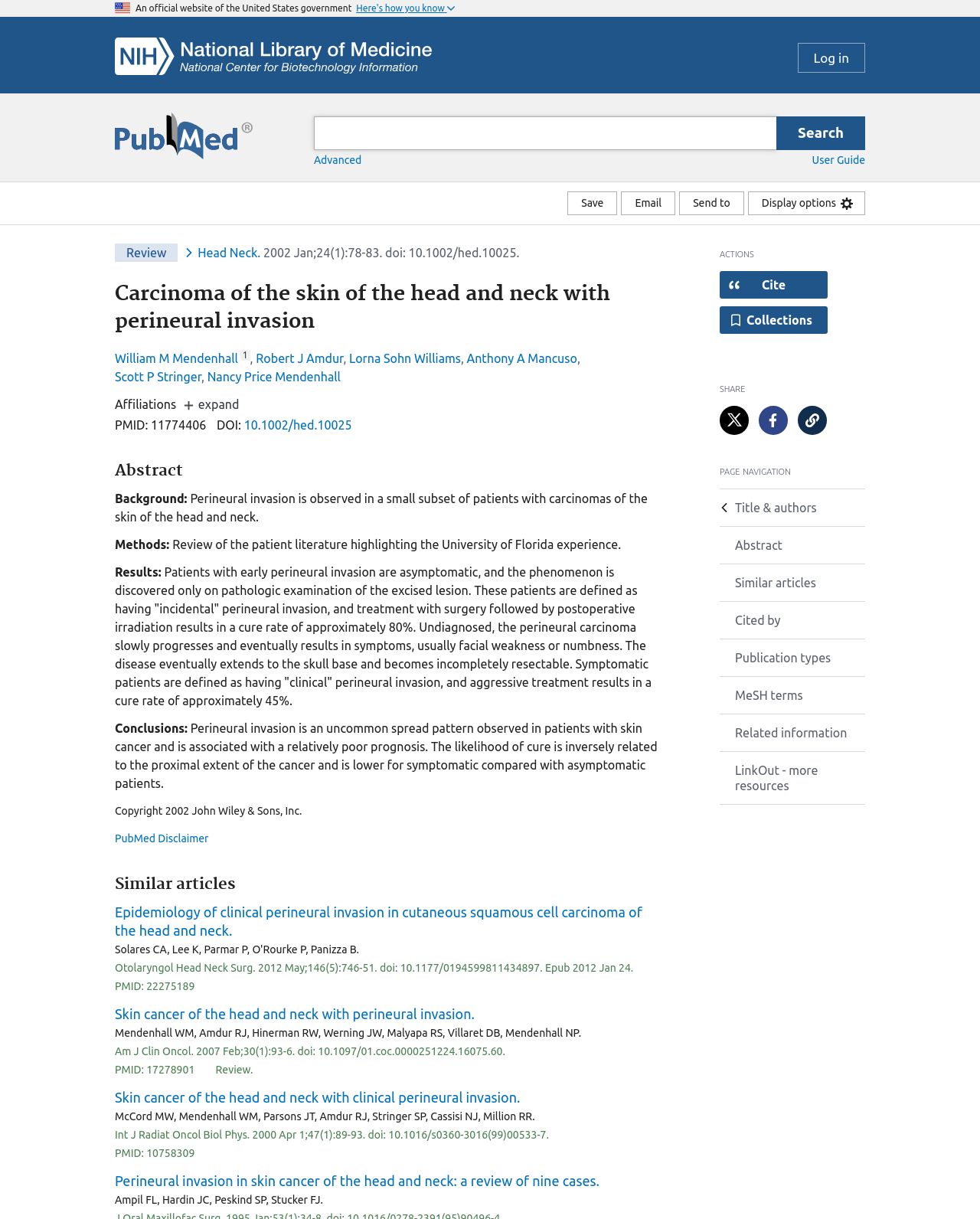Pinpoint the bounding box coordinates of the area that must be clicked to complete this instruction: "Save the article".

[0.579, 0.157, 0.63, 0.177]